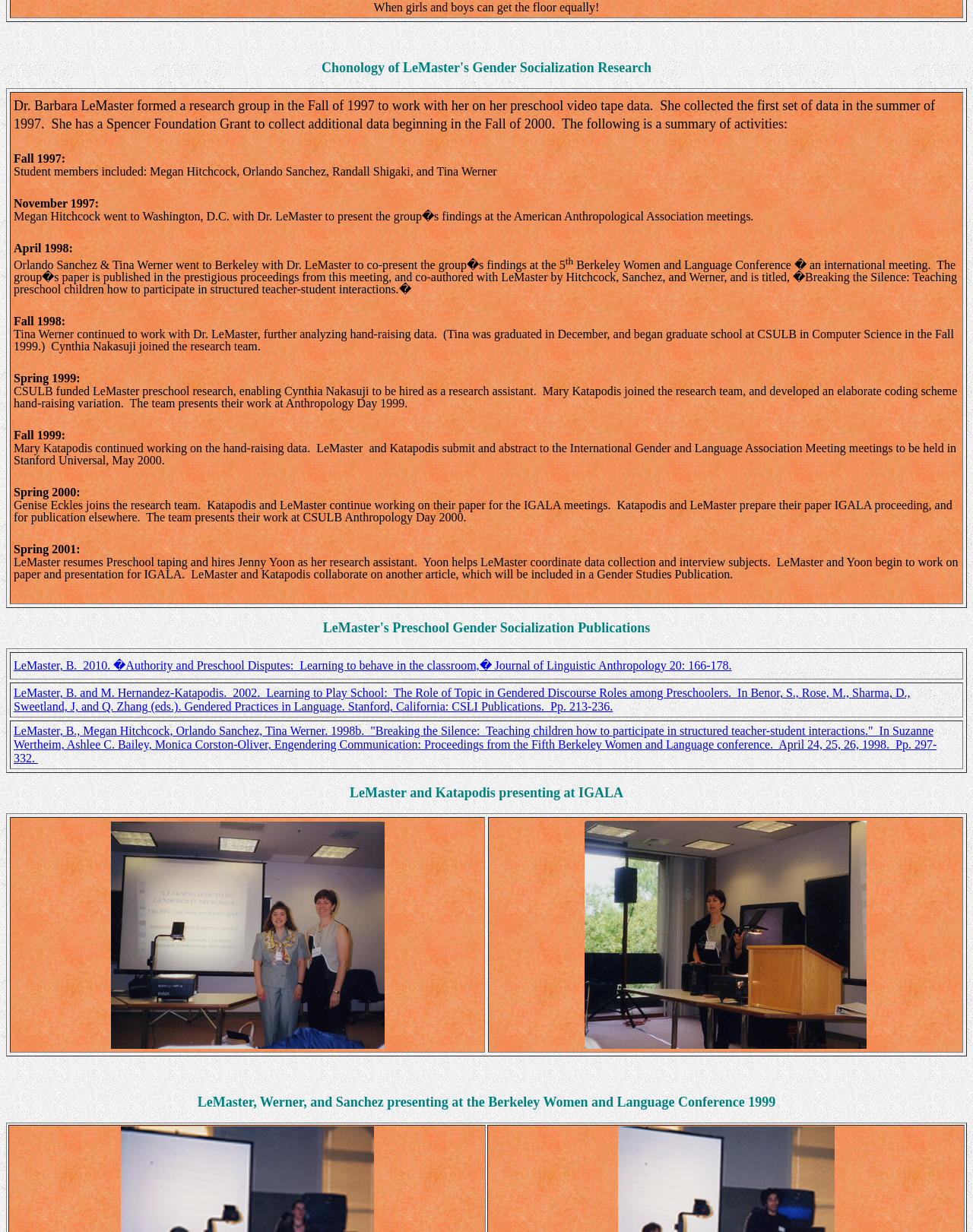Using the image as a reference, answer the following question in as much detail as possible:
What is the research group formed by?

The research group was formed by Dr. Barbara LeMaster in the Fall of 1997 to work with her on her preschool video tape data, as stated in the first paragraph of the webpage.